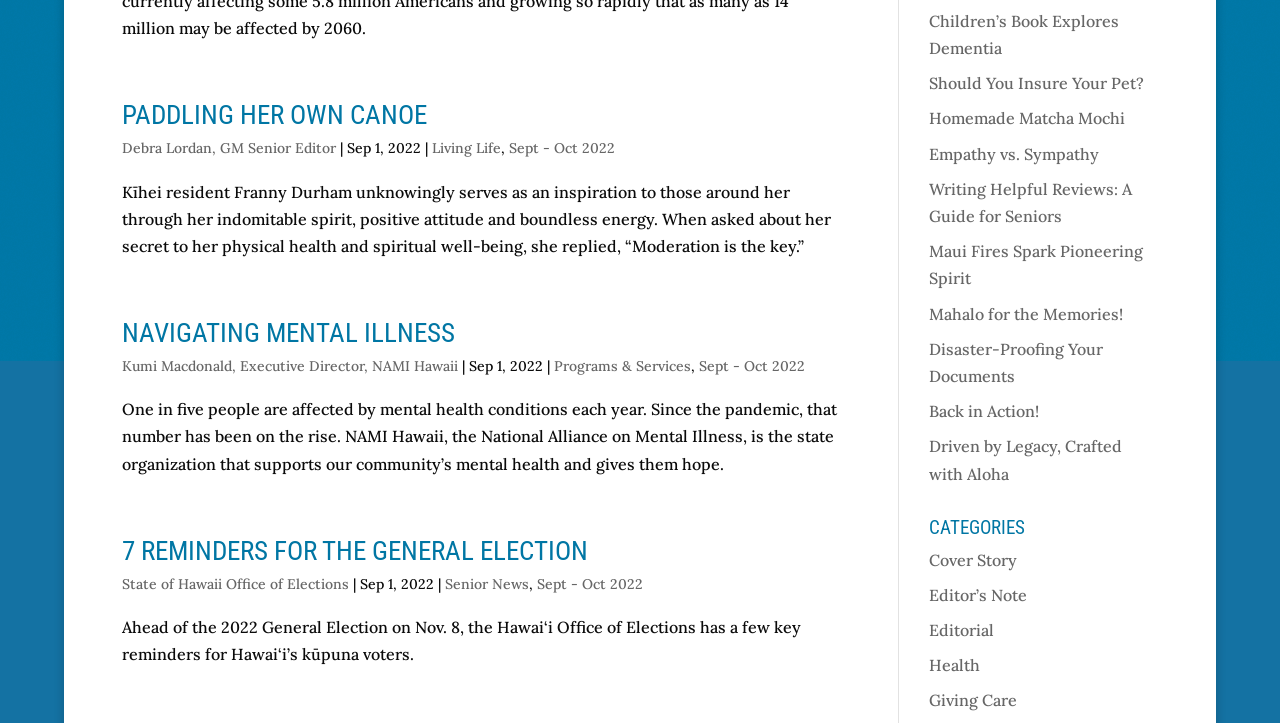What is the title of the first article?
Can you provide an in-depth and detailed response to the question?

The first article has a heading element with the text 'PADDLING HER OWN CANOE', which is likely the title of the article.